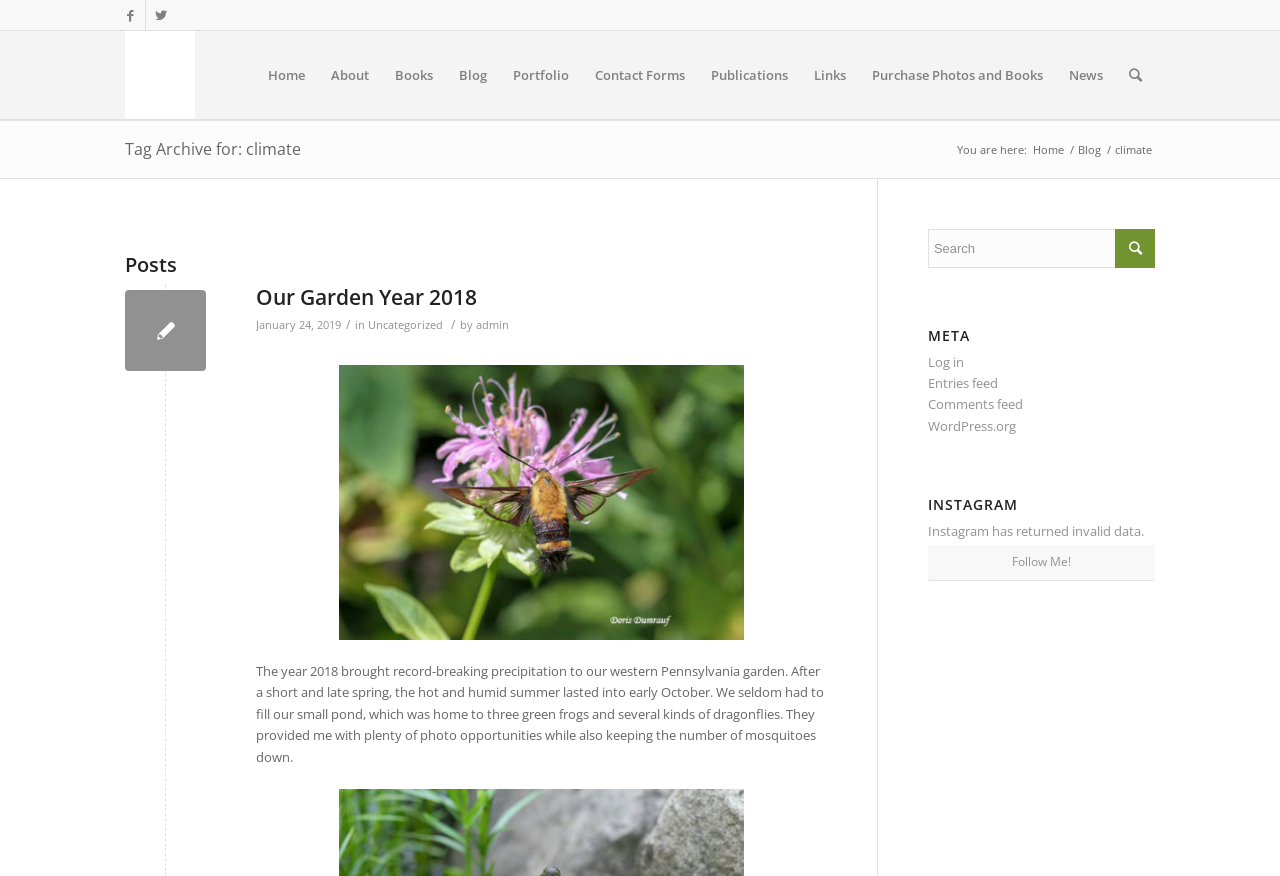Create an elaborate caption for the webpage.

The webpage is a personal website of Doris Dumrauf, focused on climate-related topics. At the top, there is a navigation menu with links to various sections, including Home, About, Books, Blog, Portfolio, Contact Forms, Publications, Links, Purchase Photos and Books, and News. 

Below the navigation menu, there is a heading "Tag Archive for: climate" followed by a link with the same text. On the right side of the heading, there is a breadcrumb navigation with links to Home and Blog, separated by a slash.

The main content area is divided into two sections. On the left, there is a list of blog posts, with the most recent one titled "Our Garden Year 2018". This post includes a heading, a link to the post, a timestamp, and a brief description of the post. The post also features a figure, likely an image, and a block of text describing the content of the post.

On the right side of the main content area, there is a complementary section with several elements. At the top, there is a search box with a button and a textbox. Below the search box, there are several links to META-related pages, including Log in, Entries feed, Comments feed, and WordPress.org. Further down, there is a heading "INSTAGRAM" followed by a message indicating that Instagram has returned invalid data, and a link to "Follow Me!".